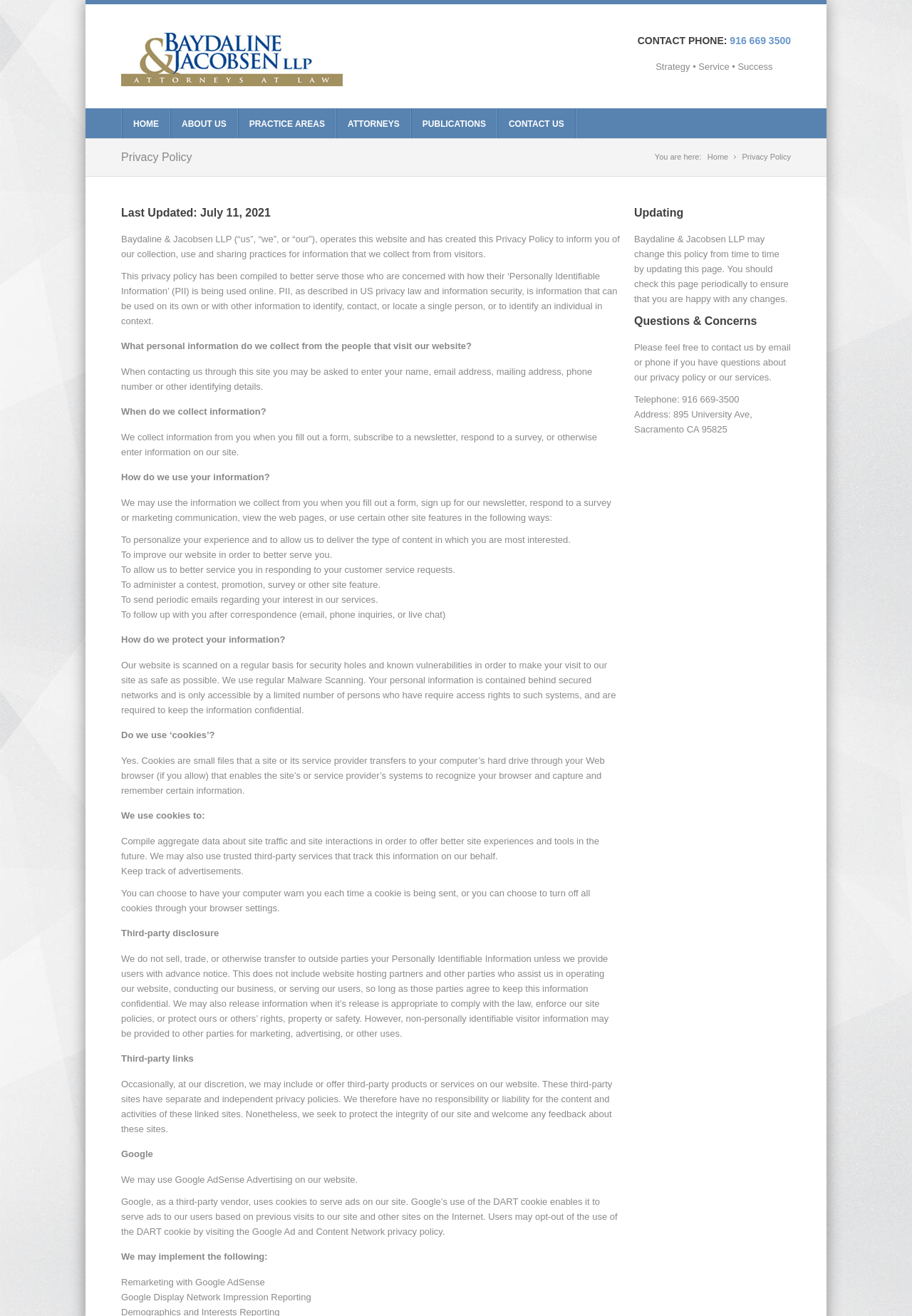Determine the bounding box coordinates of the clickable element to complete this instruction: "Call the phone number". Provide the coordinates in the format of four float numbers between 0 and 1, [left, top, right, bottom].

[0.695, 0.299, 0.811, 0.308]